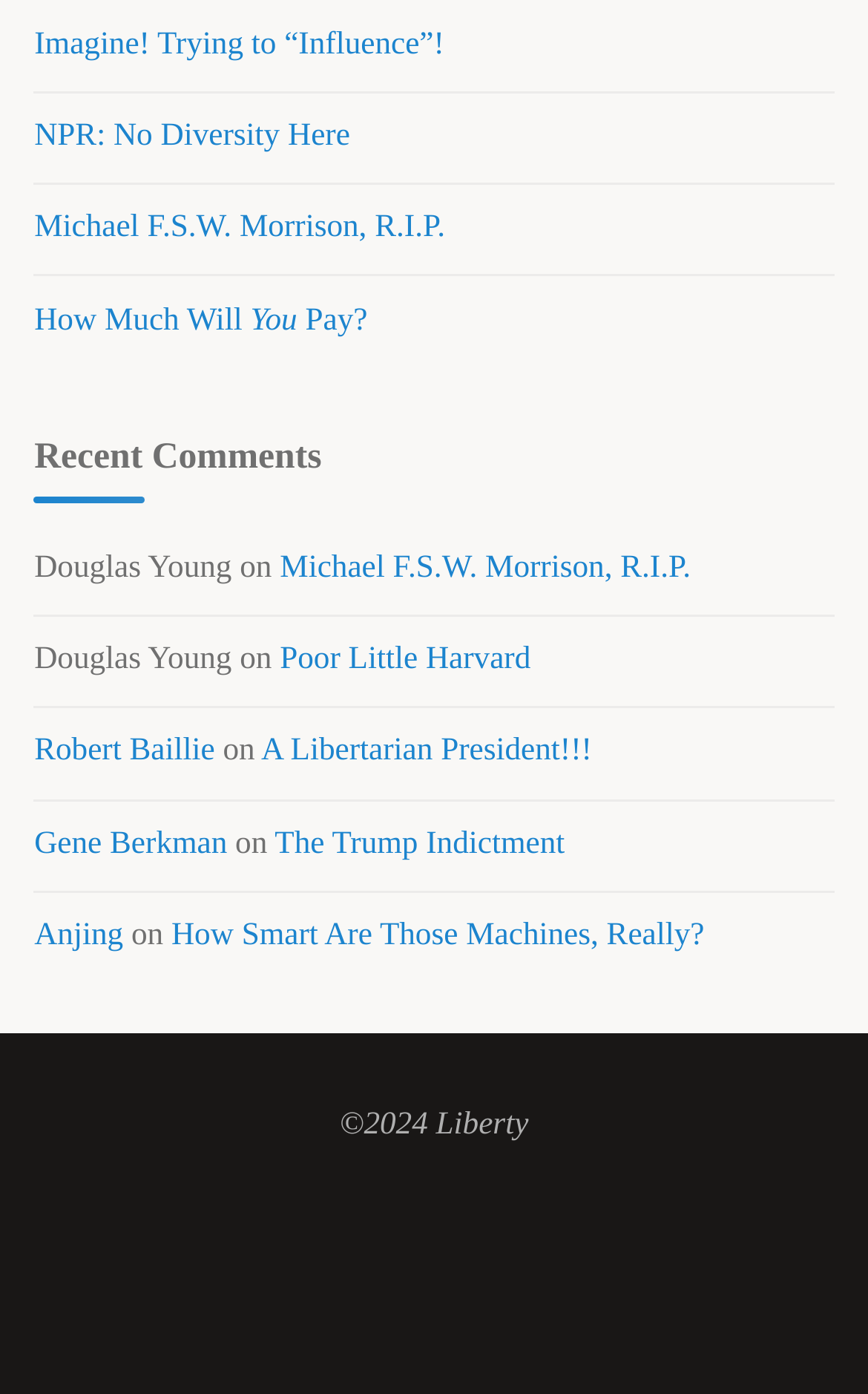Please specify the bounding box coordinates of the area that should be clicked to accomplish the following instruction: "View the article 'Michael F.S.W. Morrison, R.I.P.'". The coordinates should consist of four float numbers between 0 and 1, i.e., [left, top, right, bottom].

[0.039, 0.15, 0.513, 0.176]